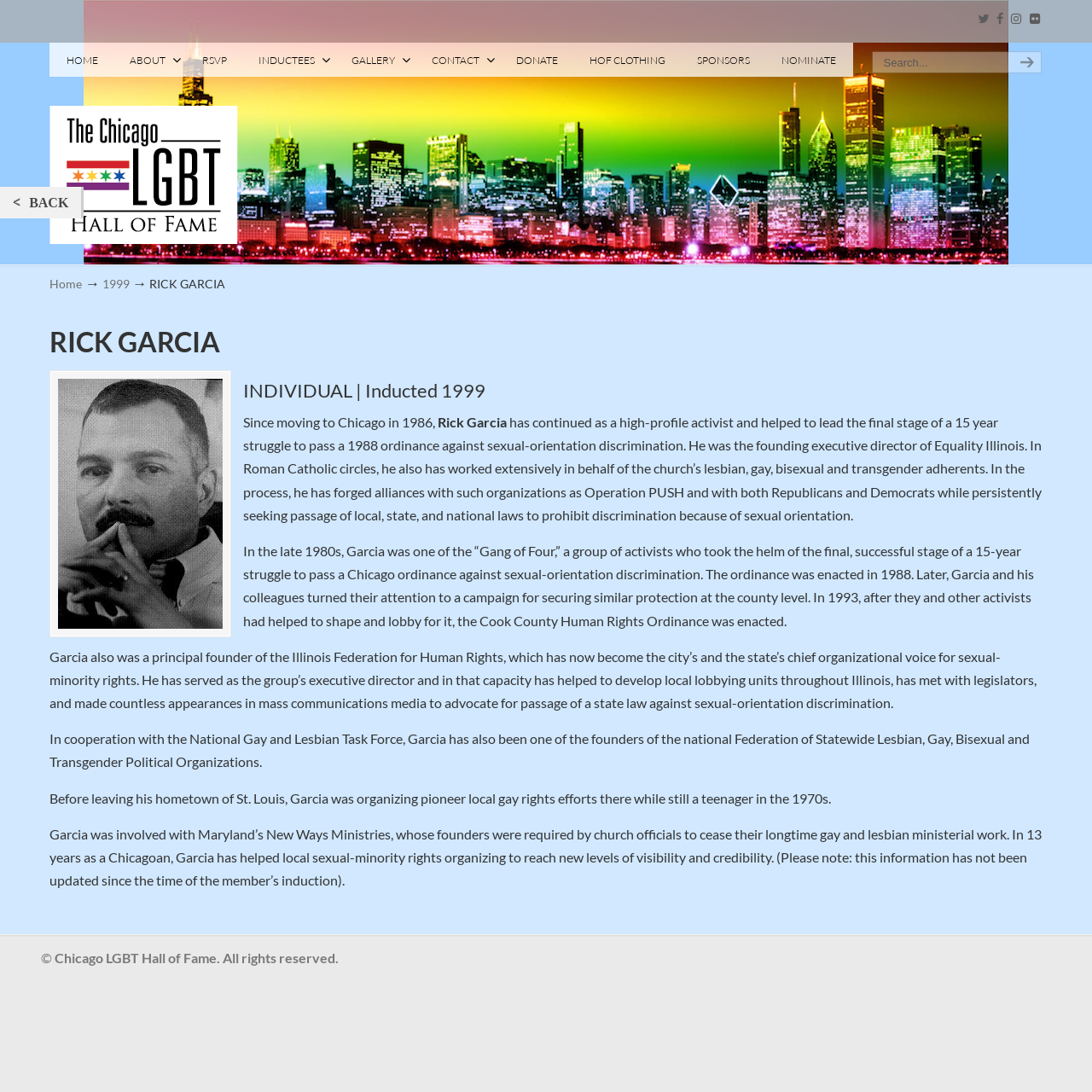Locate the bounding box coordinates of the clickable region necessary to complete the following instruction: "Go to the 'privacy policy'". Provide the coordinates in the format of four float numbers between 0 and 1, i.e., [left, top, right, bottom].

None